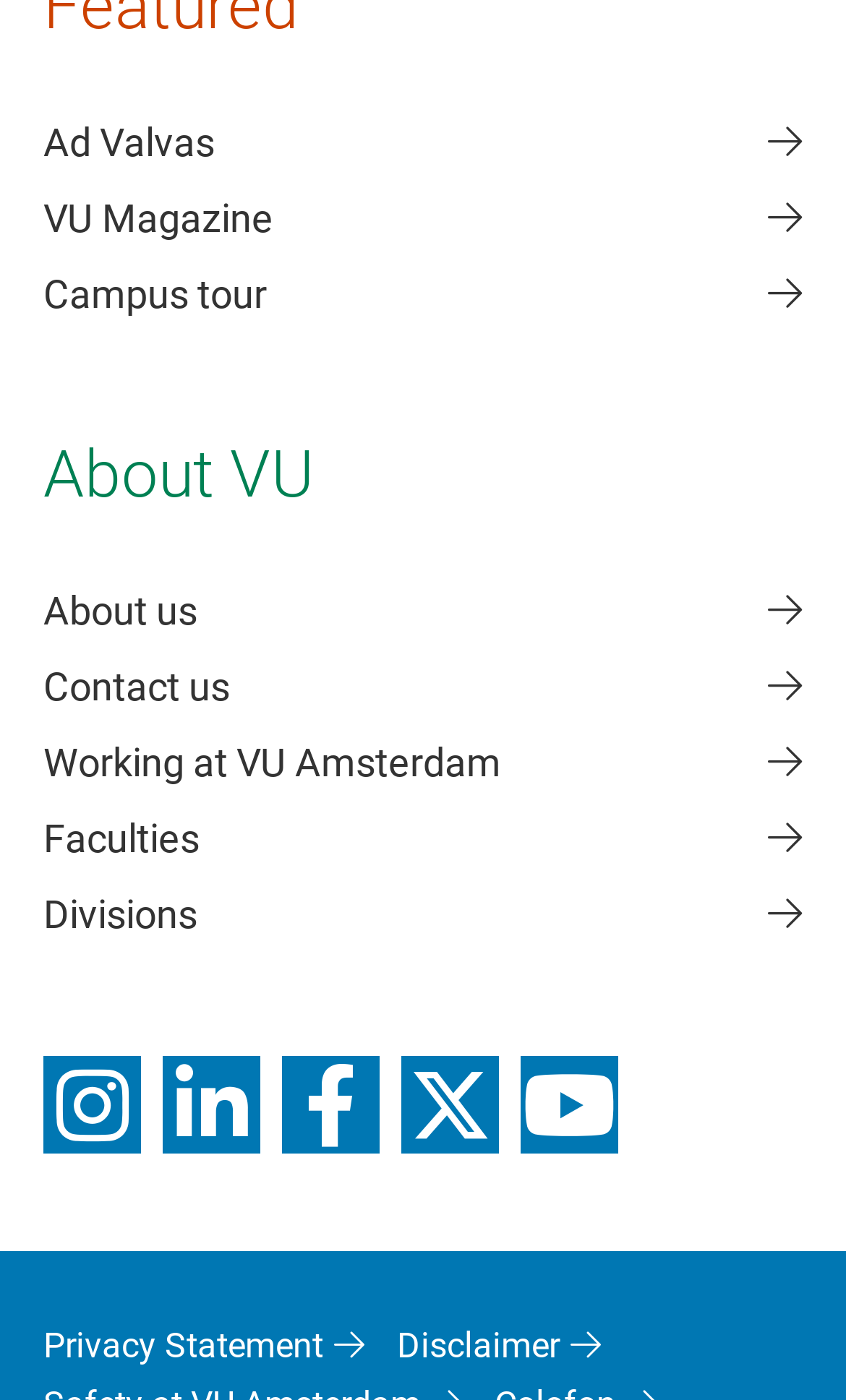Please answer the following question using a single word or phrase: 
What is the first link in the list?

Ad Valvas